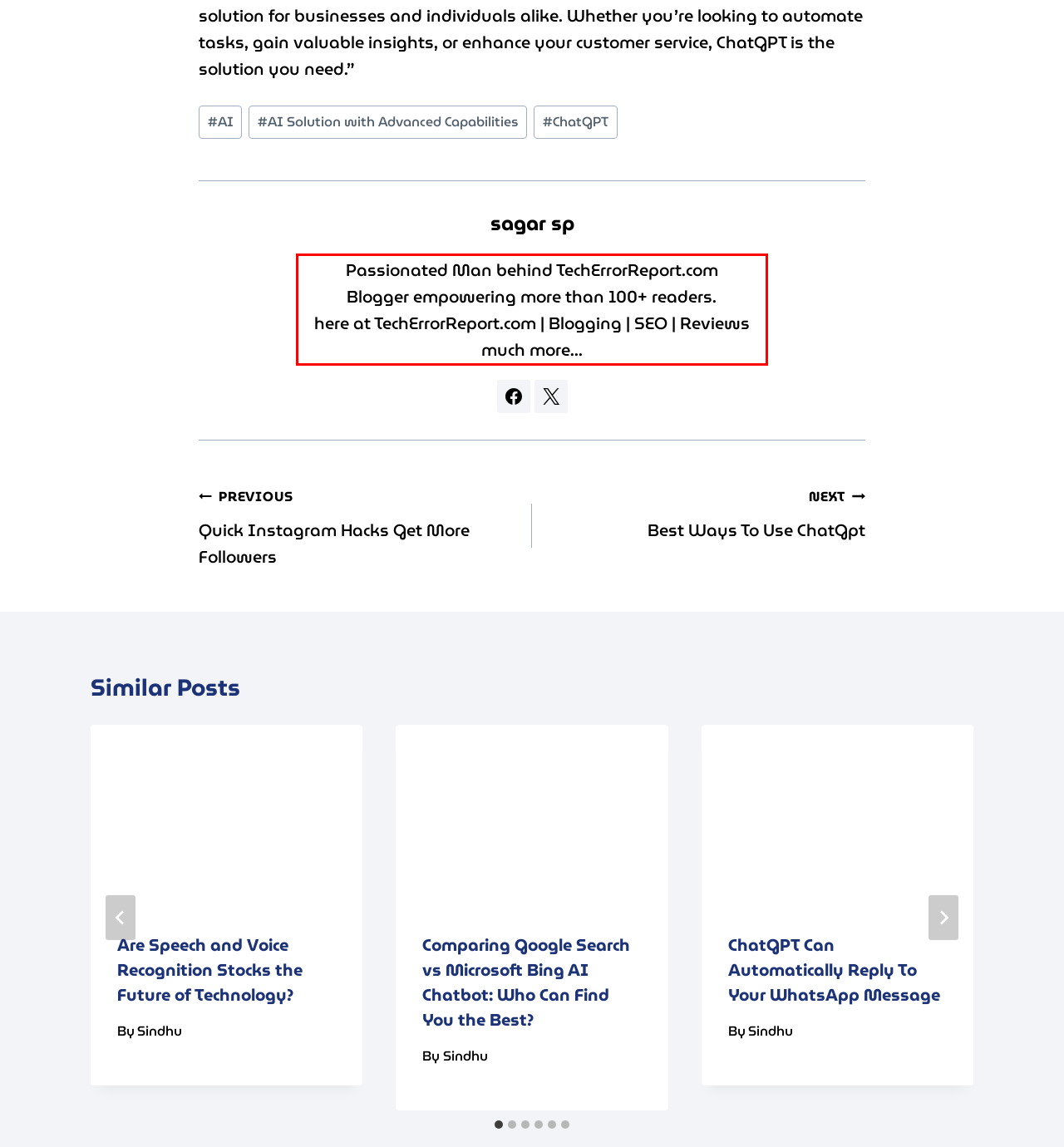Please examine the screenshot of the webpage and read the text present within the red rectangle bounding box.

Passionated Man behind TechErrorReport.com Blogger empowering more than 100+ readers. here at TechErrorReport.com | Blogging | SEO | Reviews much more...